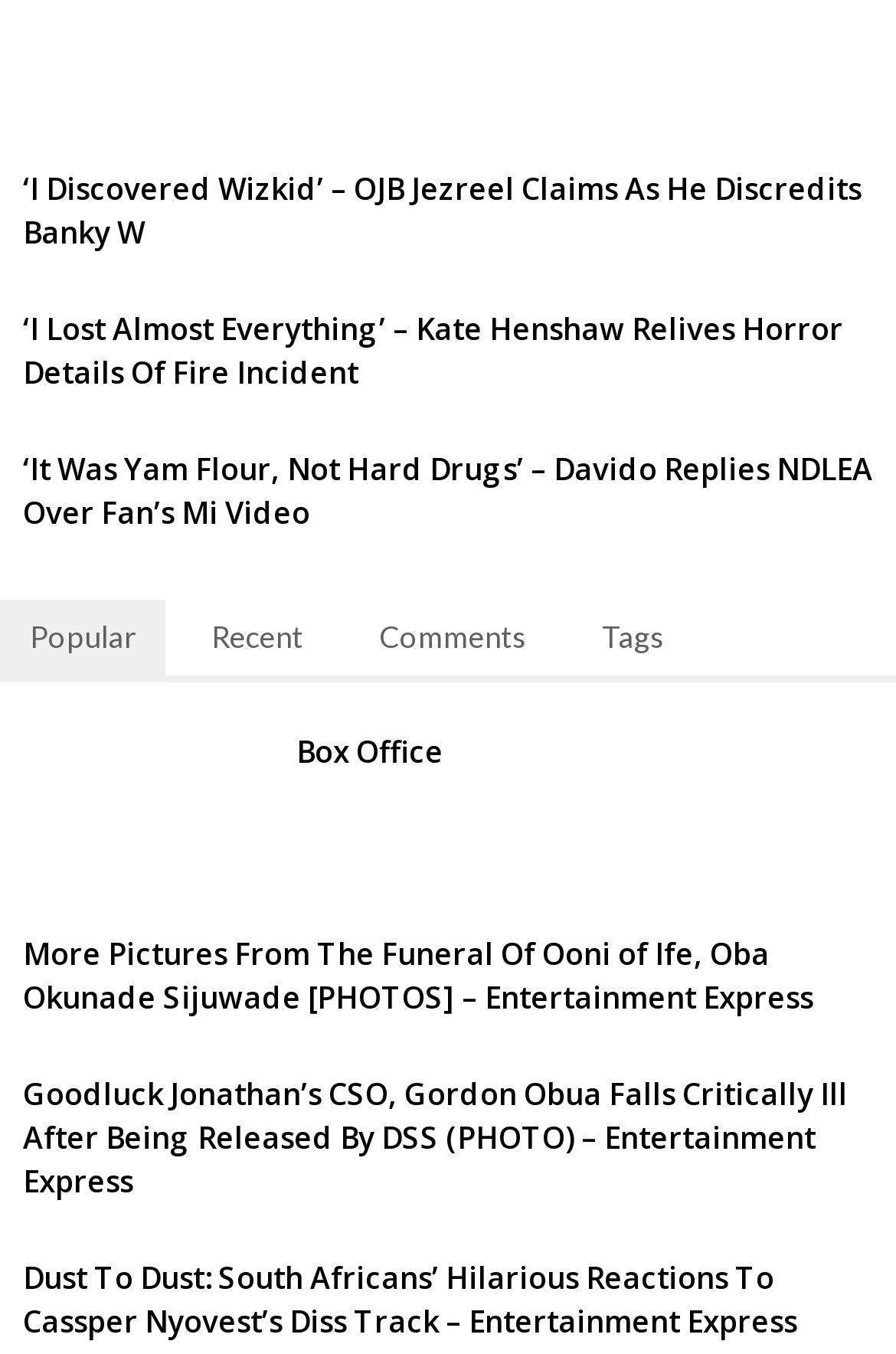Find the bounding box coordinates of the clickable area required to complete the following action: "Check the article 'More Pictures From The Funeral Of Ooni of Ife, Oba Okunade Sijuwade [PHOTOS] – Entertainment Express'".

[0.026, 0.721, 0.974, 0.751]